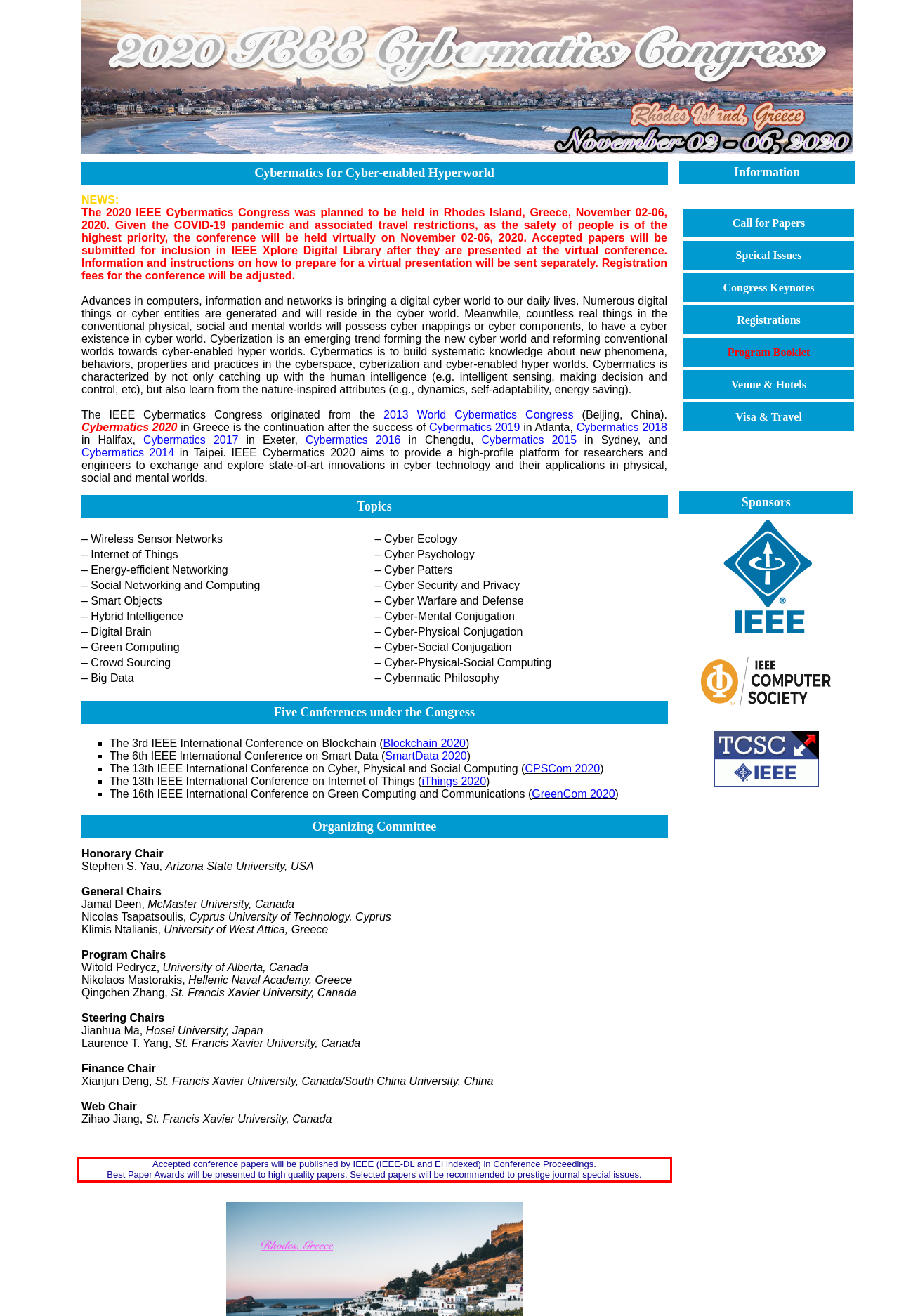Please identify and extract the text from the UI element that is surrounded by a red bounding box in the provided webpage screenshot.

Accepted conference papers will be published by IEEE (IEEE-DL and EI indexed) in Conference Proceedings. Best Paper Awards will be presented to high quality papers. Selected papers will be recommended to prestige journal special issues.